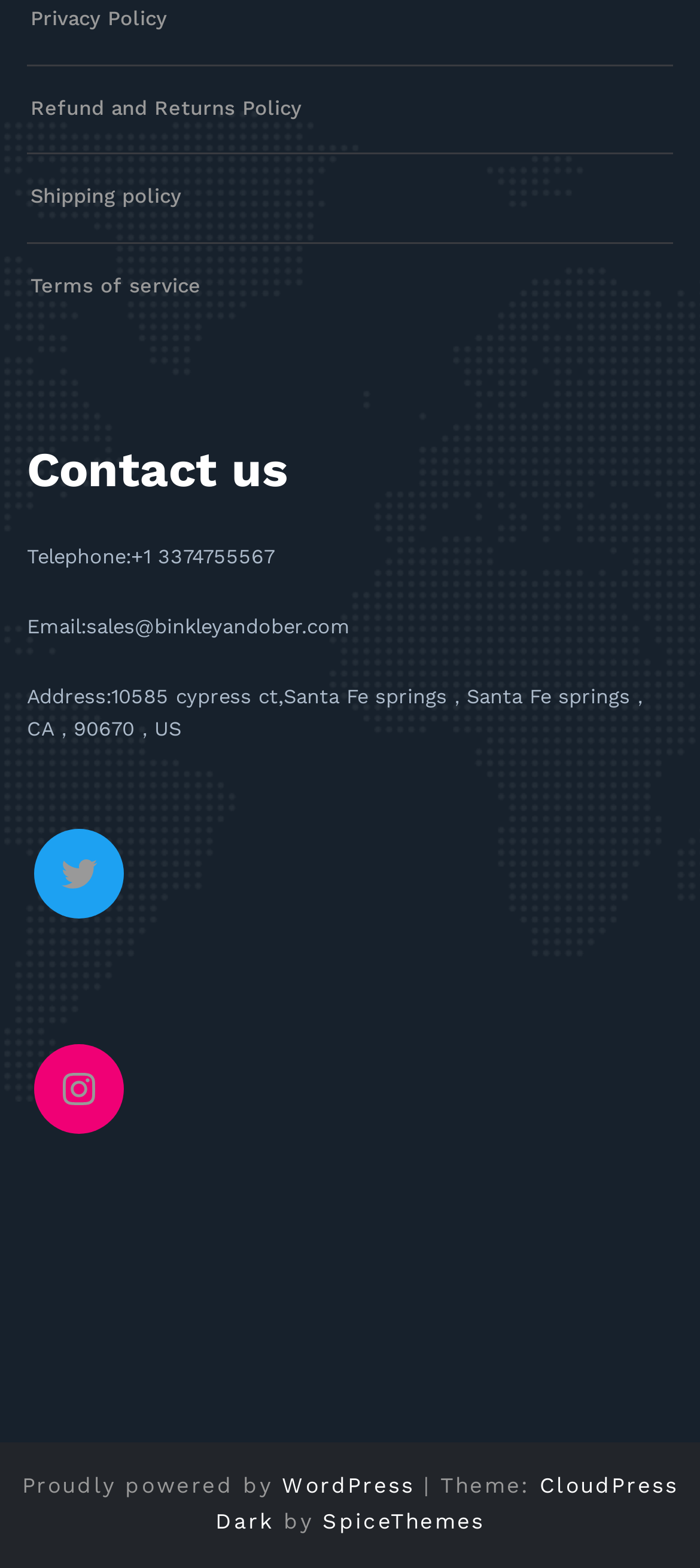Determine the bounding box coordinates of the clickable element to achieve the following action: 'Check Instagram profile'. Provide the coordinates as four float values between 0 and 1, formatted as [left, top, right, bottom].

[0.067, 0.674, 0.159, 0.715]